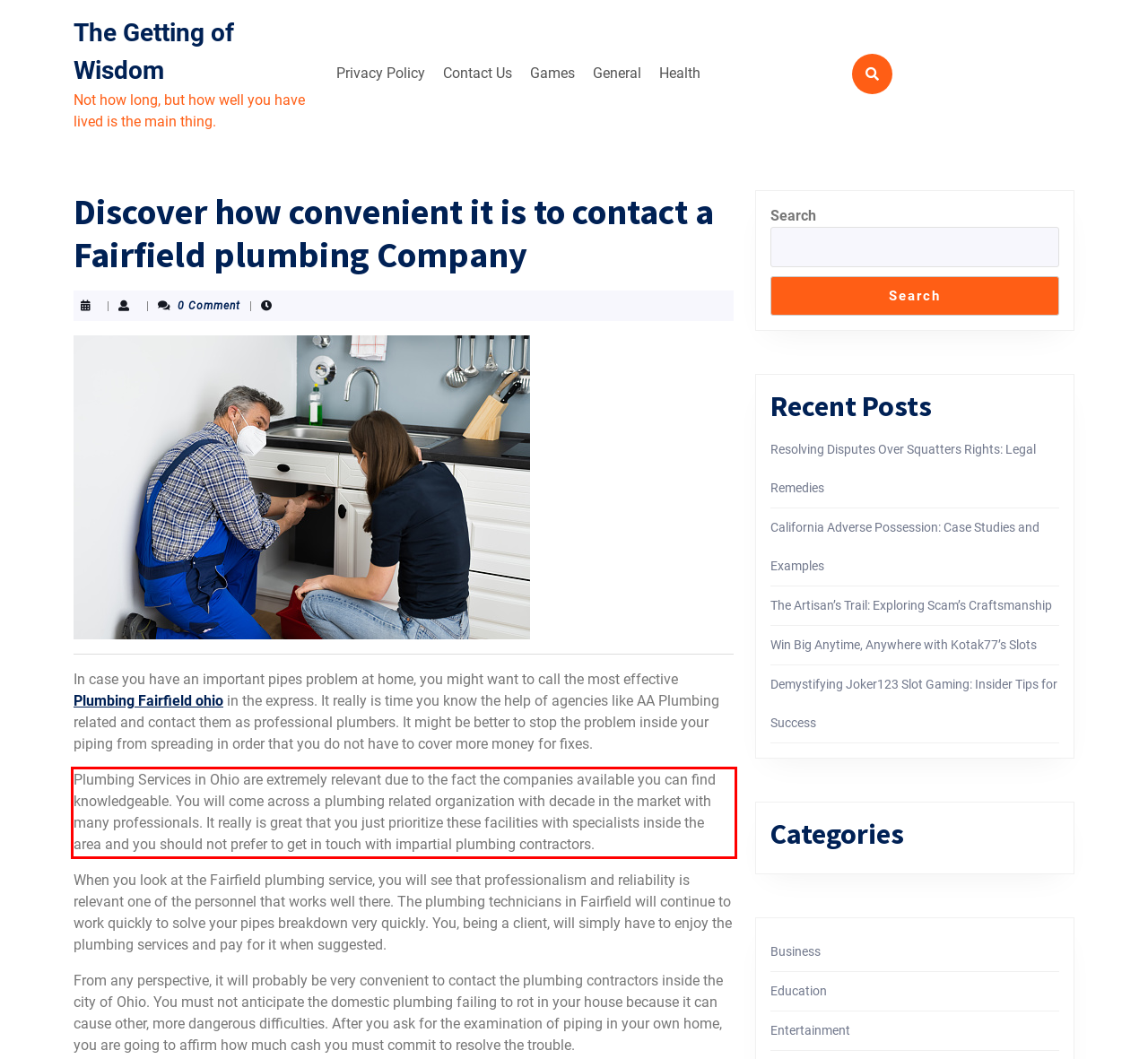Please take the screenshot of the webpage, find the red bounding box, and generate the text content that is within this red bounding box.

Plumbing Services in Ohio are extremely relevant due to the fact the companies available you can find knowledgeable. You will come across a plumbing related organization with decade in the market with many professionals. It really is great that you just prioritize these facilities with specialists inside the area and you should not prefer to get in touch with impartial plumbing contractors.